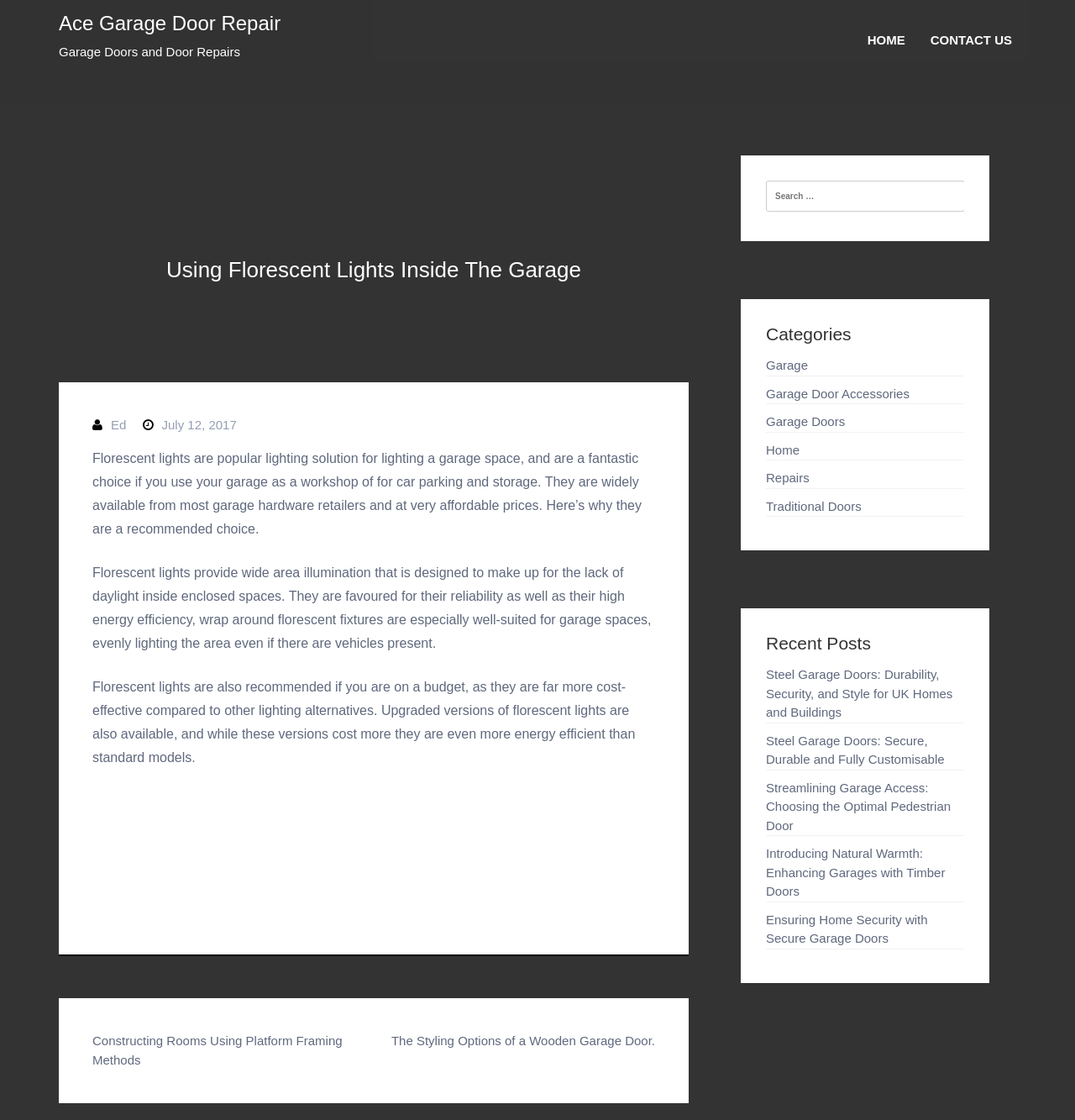What is the date of the article?
Based on the image, provide a one-word or brief-phrase response.

July 12, 2017